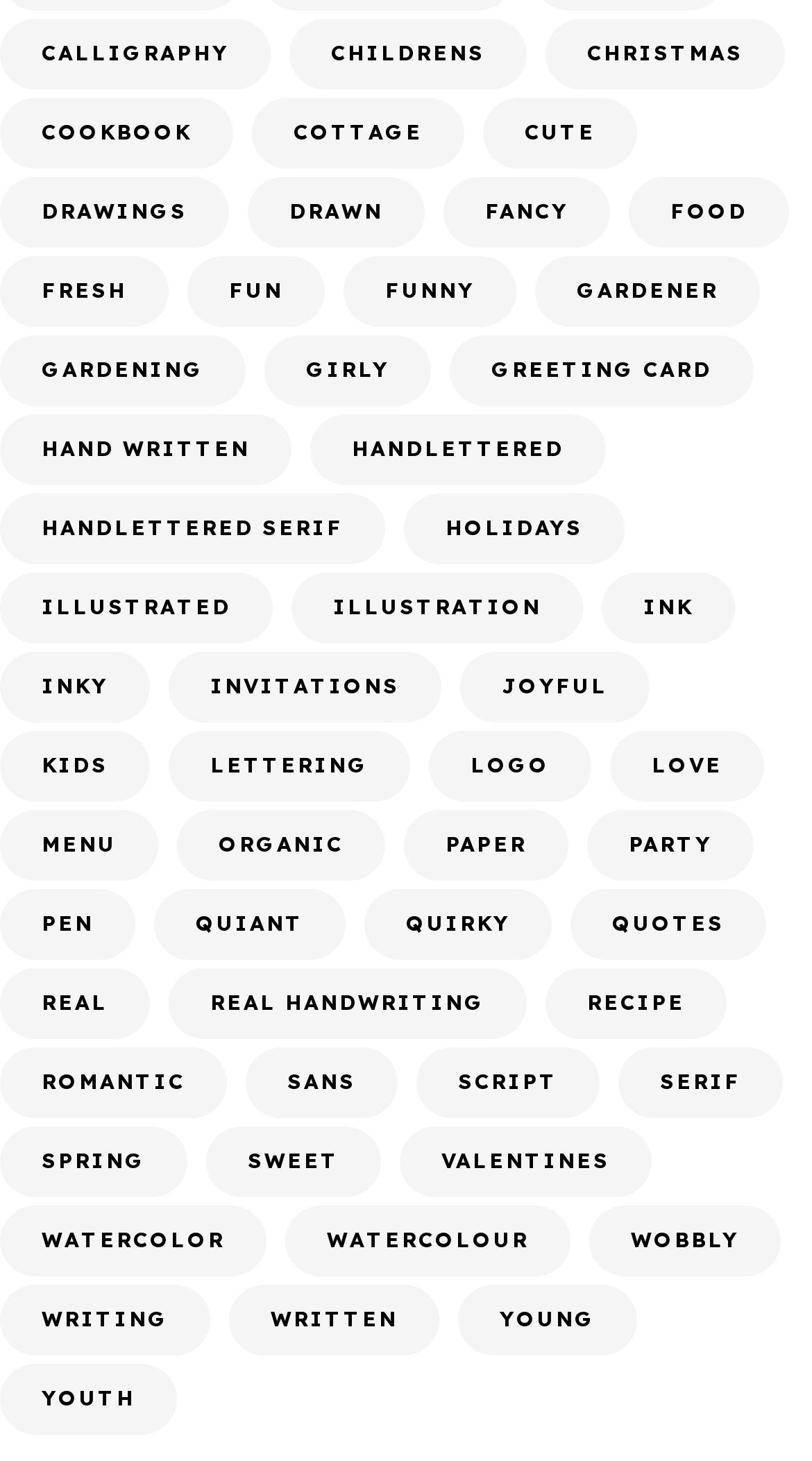Show the bounding box coordinates of the region that should be clicked to follow the instruction: "Click on the 'CALLIGRAPHY' link."

[0.0, 0.013, 0.333, 0.062]